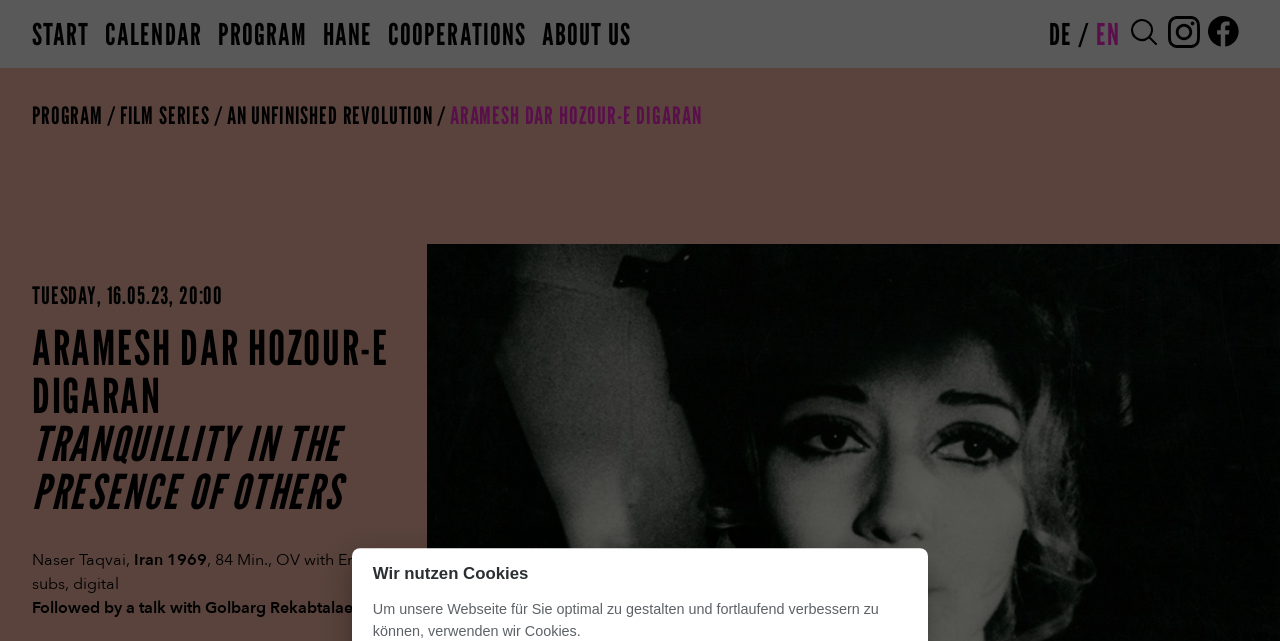Identify the bounding box for the UI element specified in this description: "Hane". The coordinates must be four float numbers between 0 and 1, formatted as [left, top, right, bottom].

[0.252, 0.025, 0.291, 0.081]